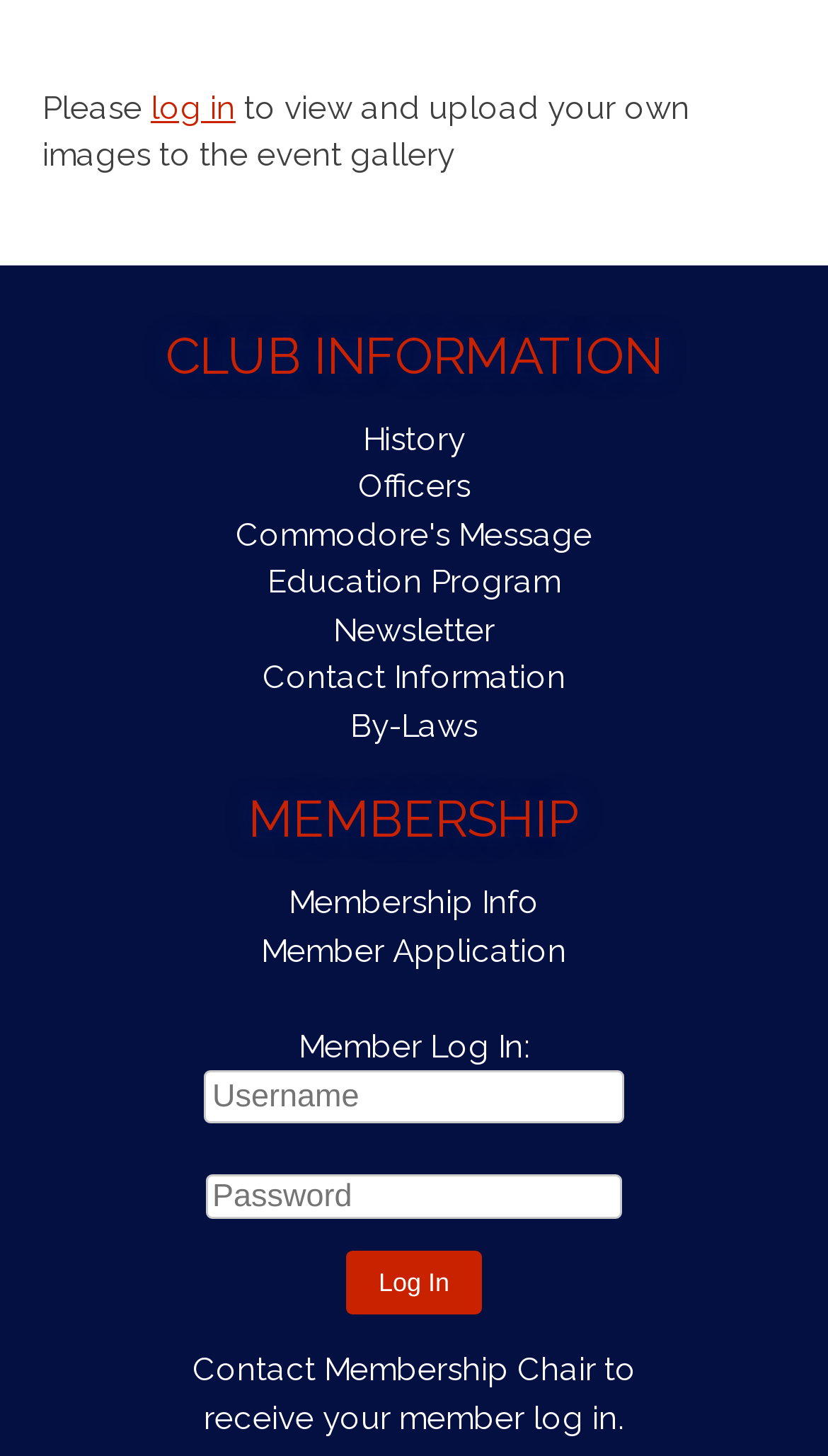Give a succinct answer to this question in a single word or phrase: 
What can be viewed and uploaded to the event gallery?

Images